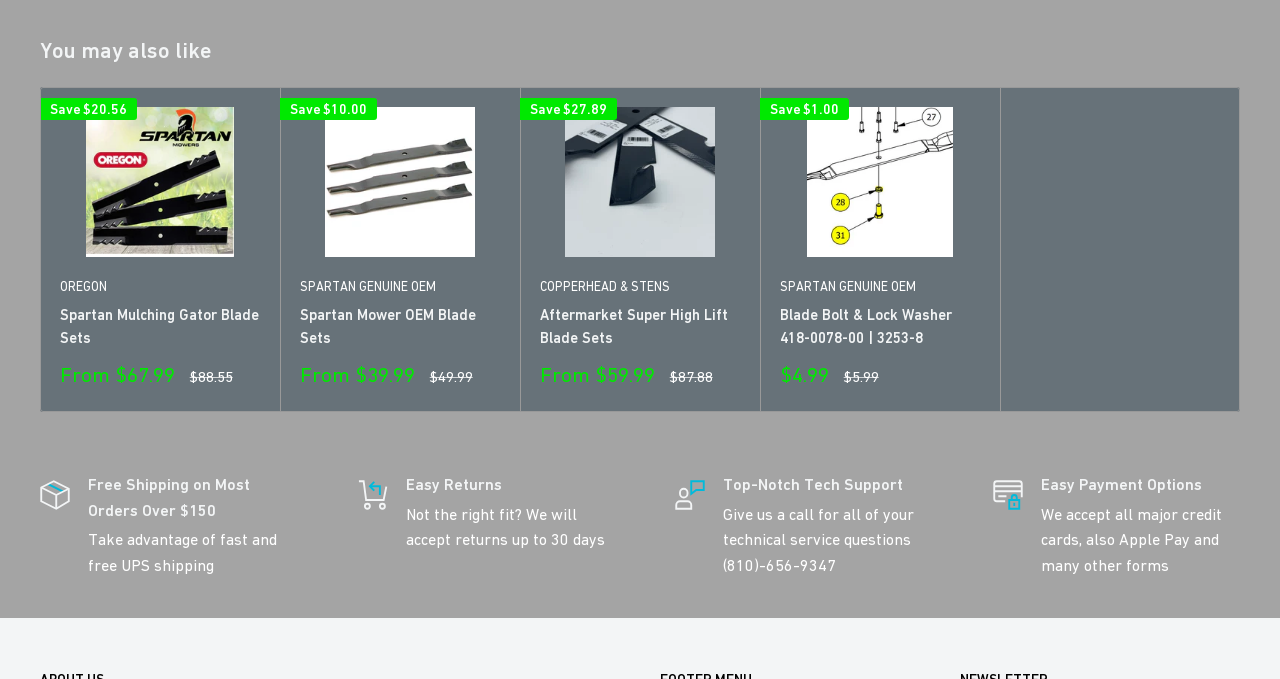Please identify the bounding box coordinates for the region that you need to click to follow this instruction: "Get technical support".

[0.565, 0.699, 0.705, 0.727]